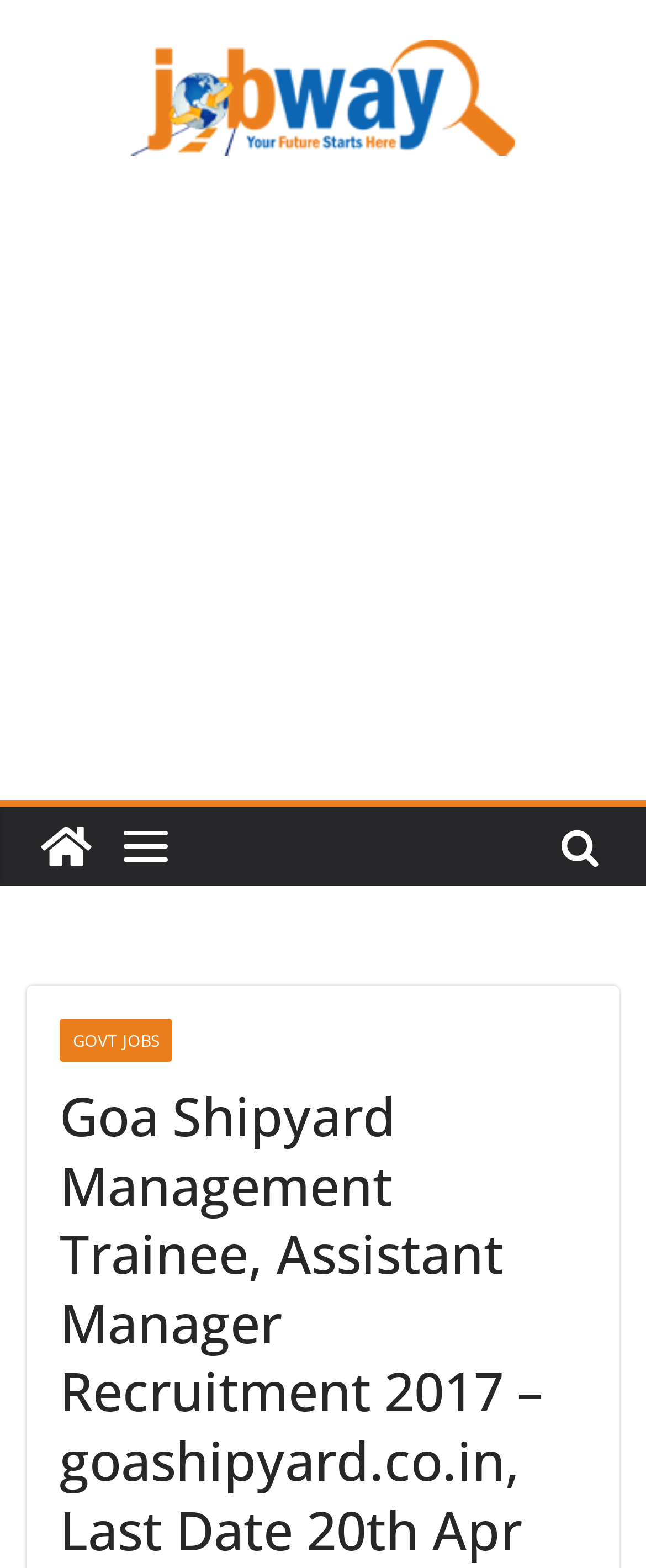Please provide a brief answer to the following inquiry using a single word or phrase:
What is the name of the job portal?

Jobway